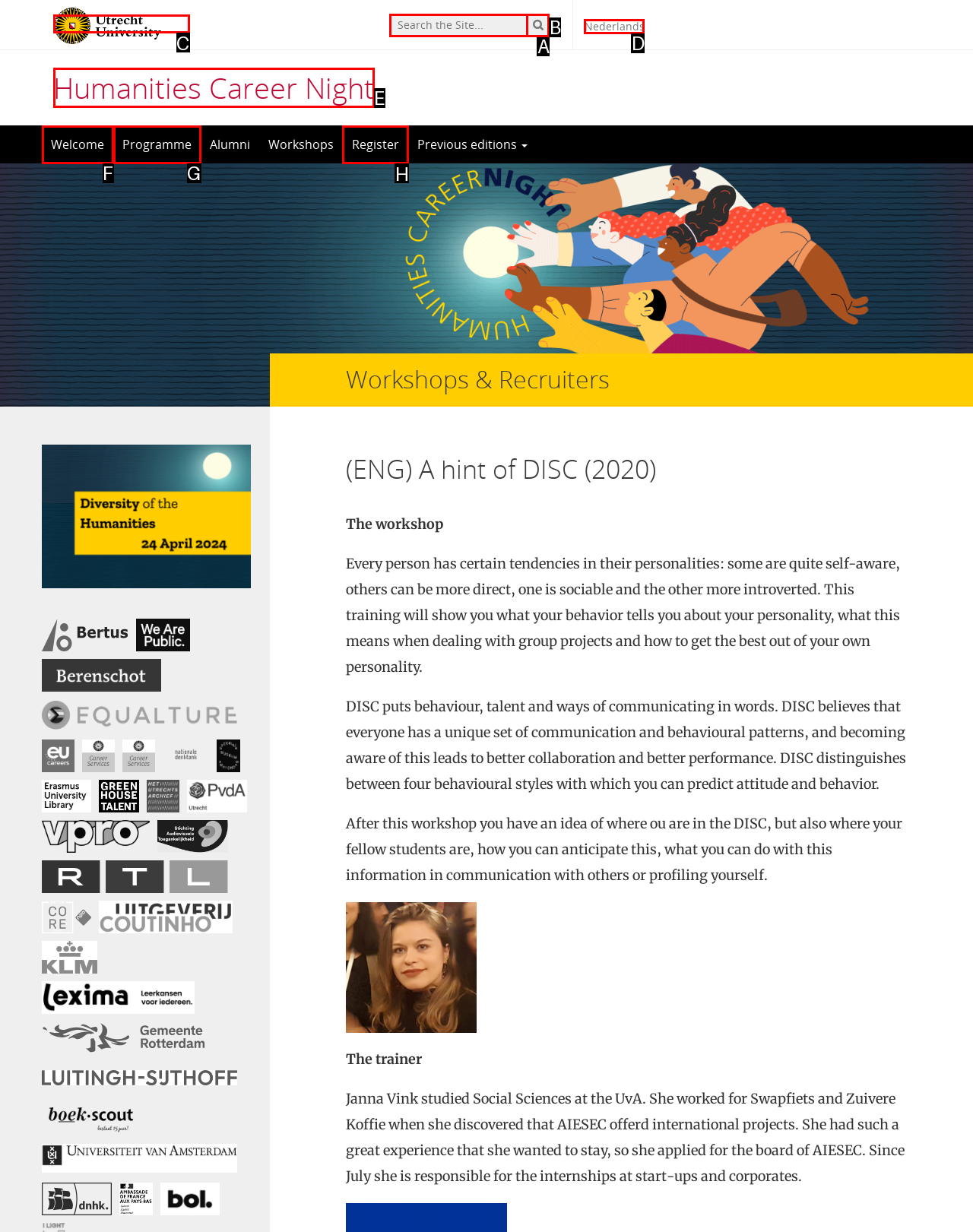Identify the letter of the UI element I need to click to carry out the following instruction: Click the Register link

H